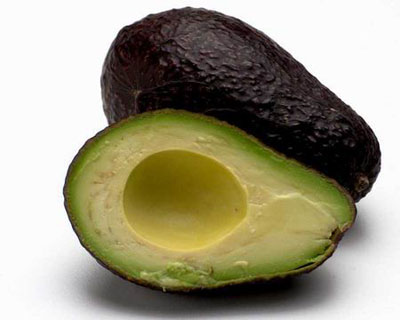What is the benefit of applying avocado to the face?
Look at the image and respond with a one-word or short phrase answer.

hydrates and nourishes the skin